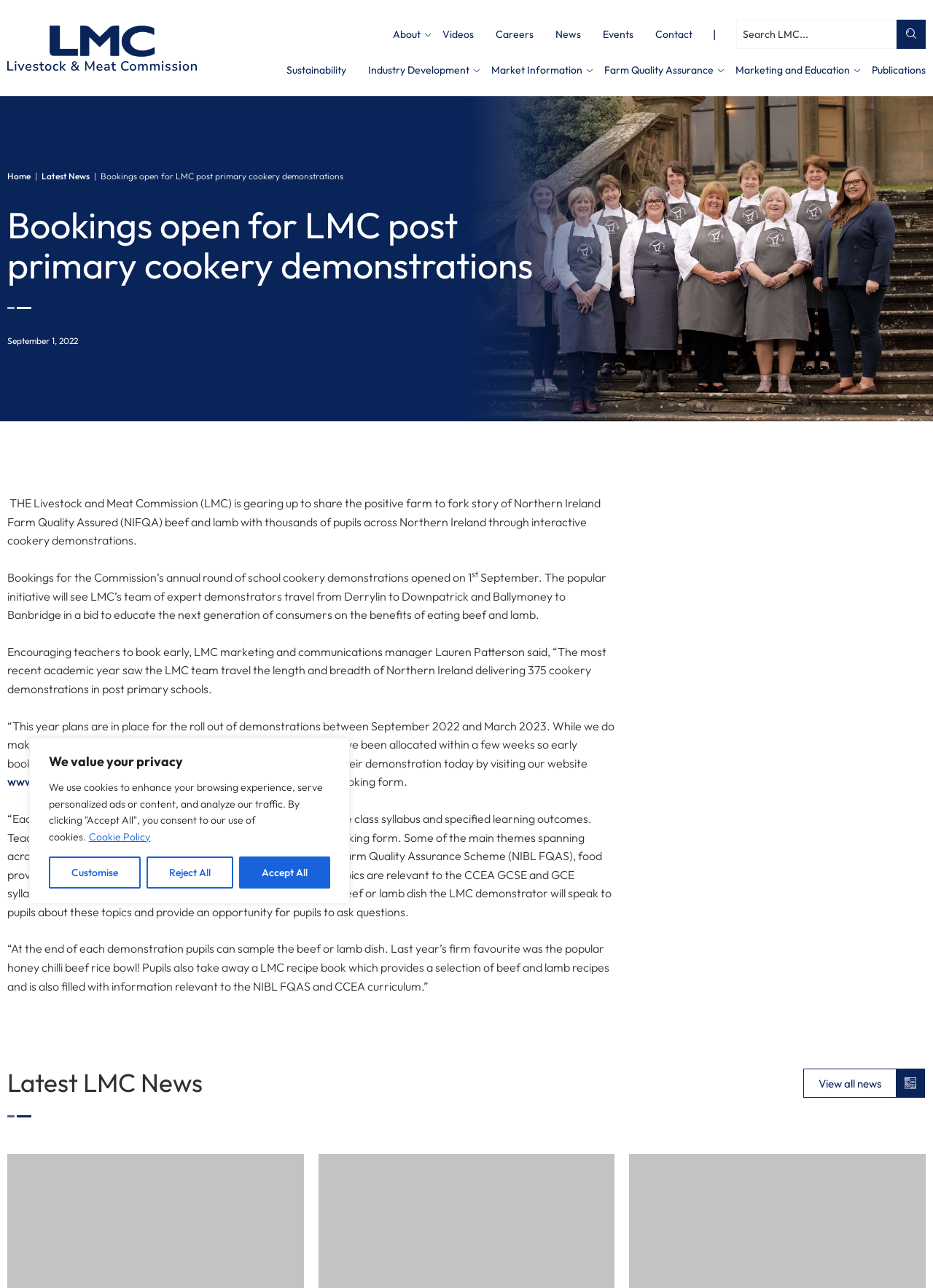Create a detailed narrative of the webpage’s visual and textual elements.

The webpage is about the Livestock and Meat Commission (LMC) and its initiatives. At the top, there is a cookie policy notification with buttons to customize, reject, or accept all cookies. Below this, there is a logo of the LMC and a navigation menu with links to various sections such as "About", "Videos", "Careers", "News", "Events", and "Contact".

In the main content area, there is a heading "Bookings open for LMC post primary cookery demonstrations" followed by a brief description of the initiative. There is an image on the right side of the page, taking up about half of the screen. The text describes how the LMC is gearing up to share the positive story of Northern Ireland Farm Quality Assured (NIFQA) beef and lamb with thousands of pupils across Northern Ireland through interactive cookery demonstrations.

The text continues to explain that bookings for the Commission's annual round of school cookery demonstrations opened on September 1, 2022, and that the popular initiative will see the LMC team travel across Northern Ireland to educate the next generation of consumers on the benefits of eating beef and lamb. There are quotes from LMC marketing and communications manager Lauren Patterson encouraging teachers to book early and describing the plans for the roll-out of demonstrations between September 2022 and March 2023.

The webpage also provides information on how teachers can book a demonstration by visiting the LMC website and filling out the cookery demonstration booking form. Additionally, it explains that each cookery demonstration can be tailored to uniquely reflect the class syllabus and specified learning outcomes, and that the LMC demonstrator will speak to pupils about topics such as food provenance, food safety, food security, and sustainability.

At the bottom of the page, there is a section titled "Latest LMC News" with a heading and an image, followed by a link to view all news.